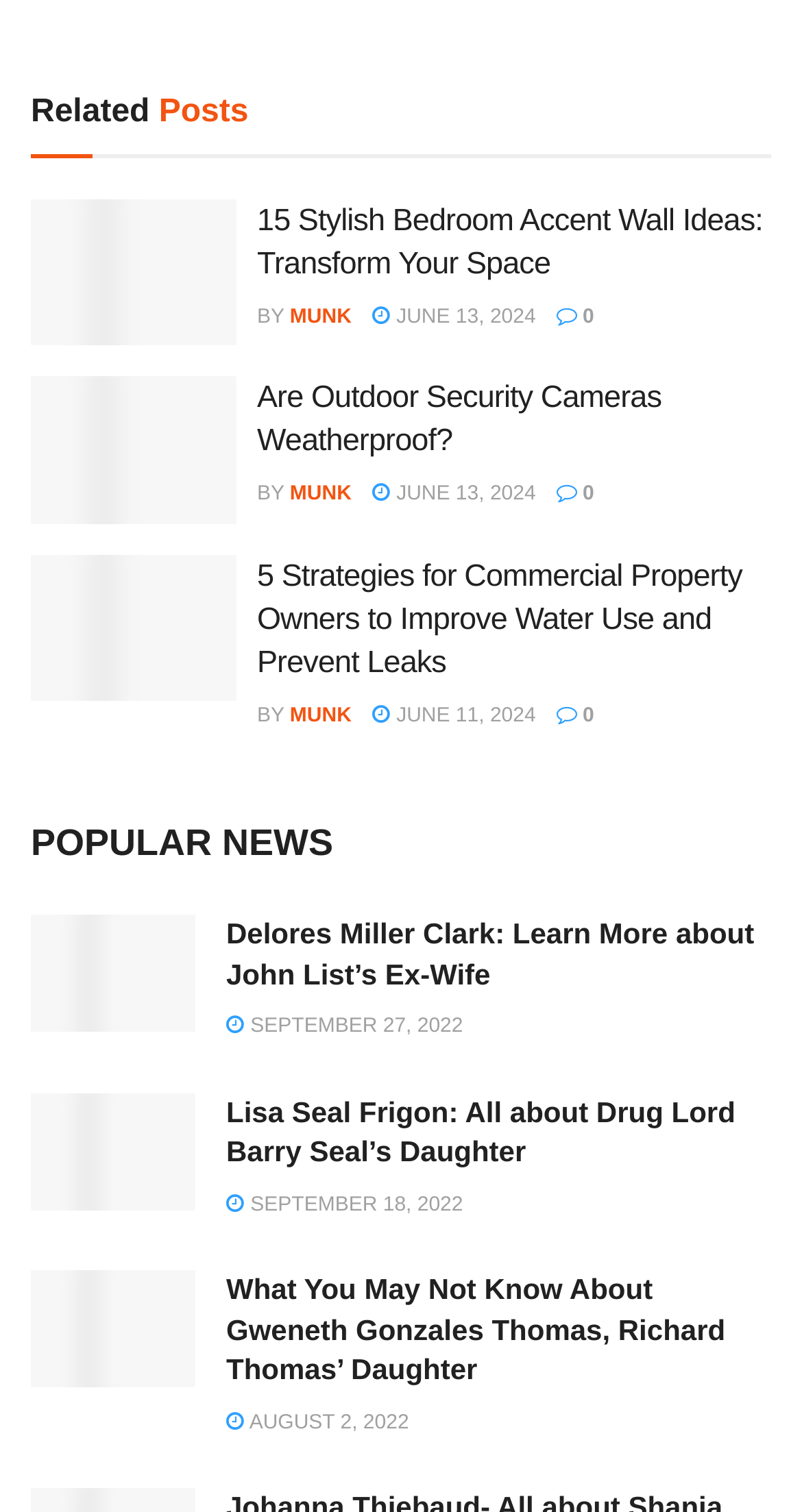How many articles are under the 'Related Posts' section? From the image, respond with a single word or brief phrase.

3